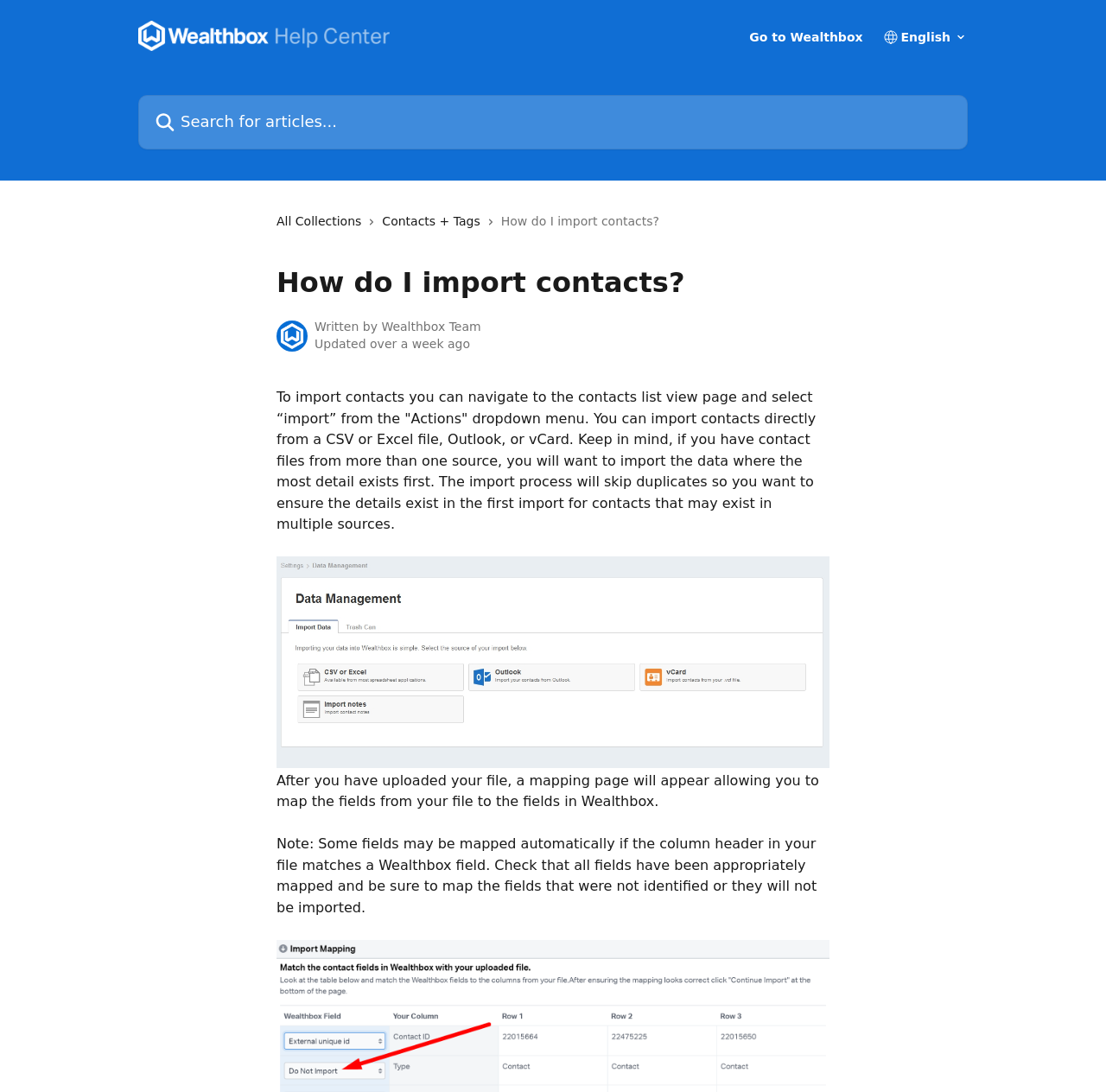Give a short answer using one word or phrase for the question:
What is the title of the current help article?

How do I import contacts?